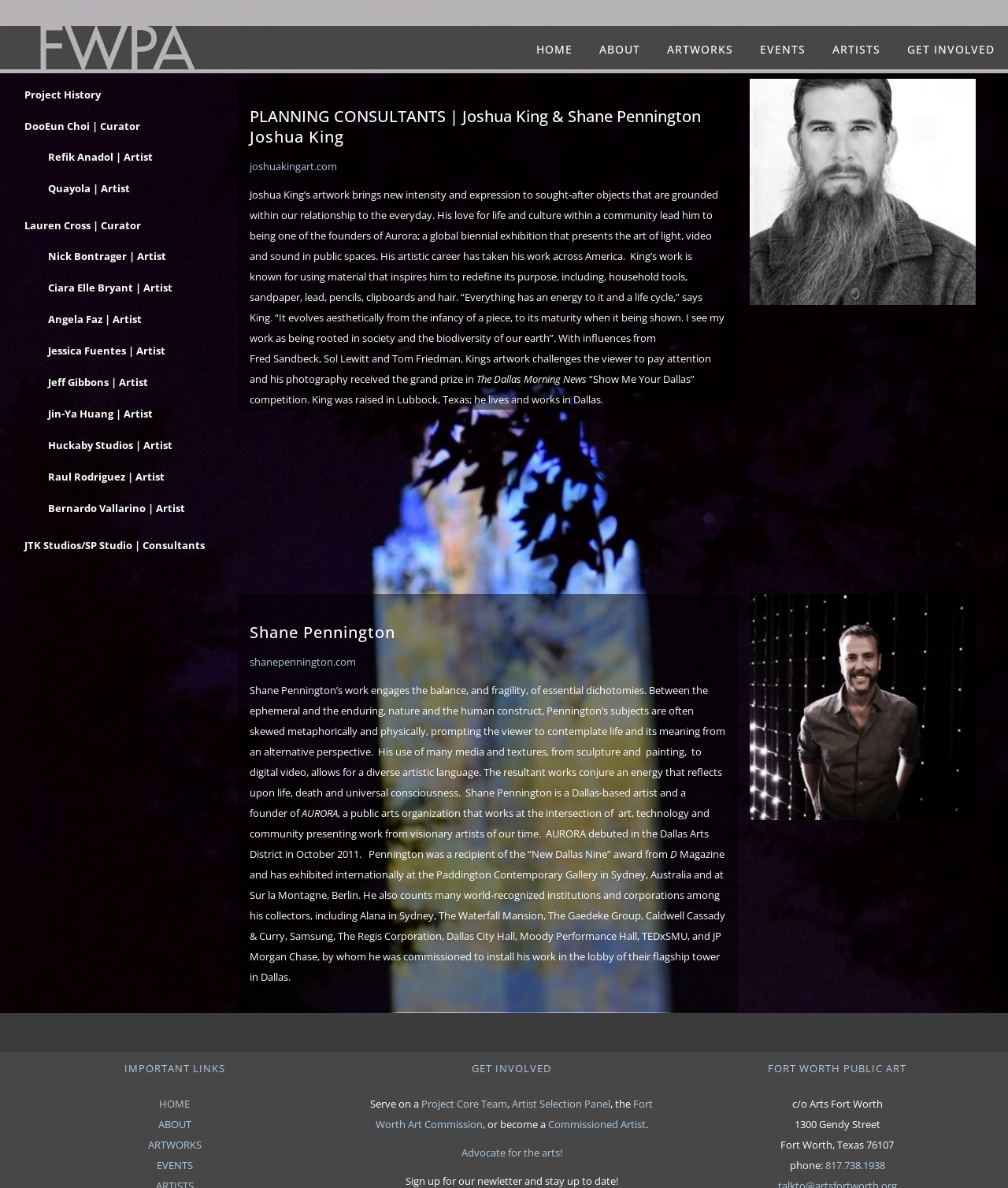Give a one-word or short phrase answer to this question: 
What is the purpose of the Project Core Team?

To serve